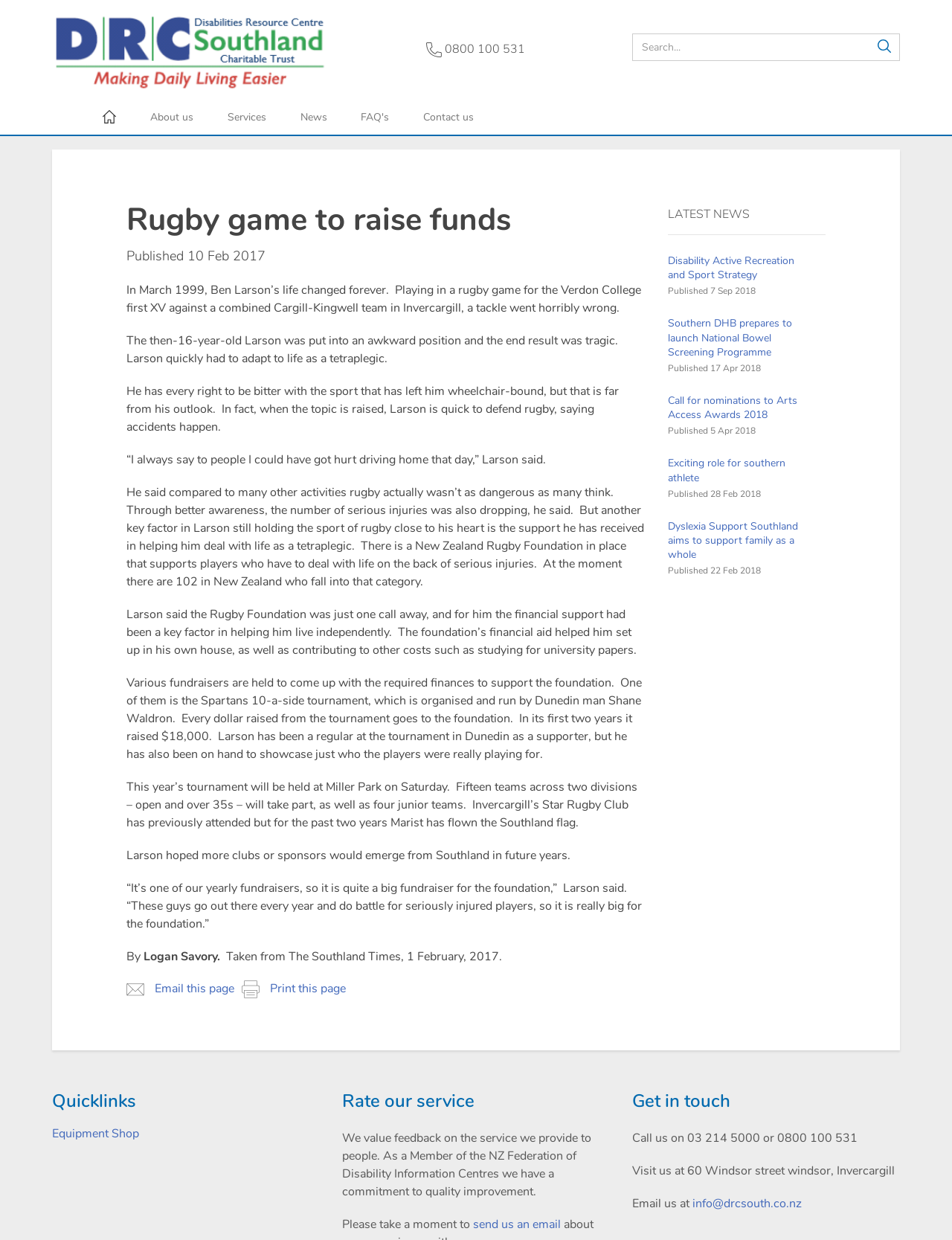Specify the bounding box coordinates of the area to click in order to follow the given instruction: "Search for something."

[0.664, 0.027, 0.945, 0.049]